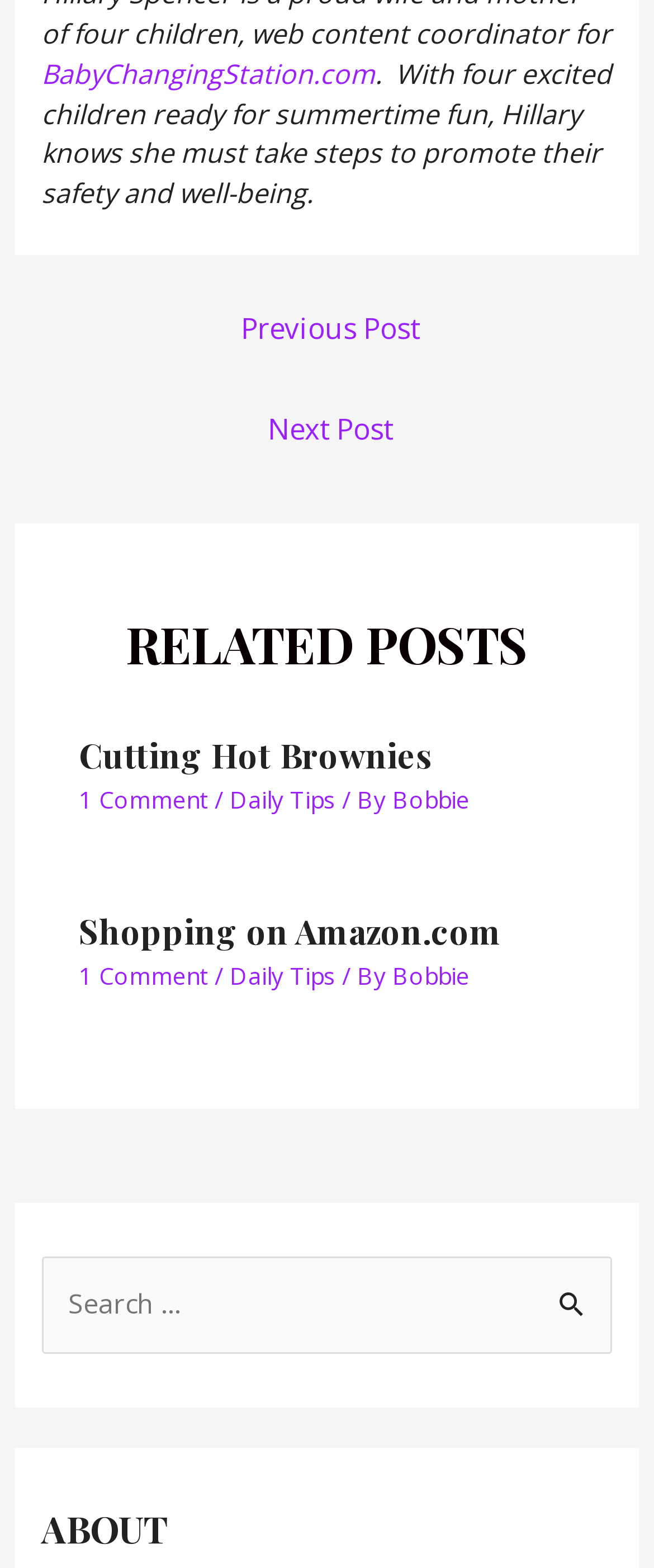Specify the bounding box coordinates of the area to click in order to execute this command: 'Read 'Cutting Hot Brownies''. The coordinates should consist of four float numbers ranging from 0 to 1, and should be formatted as [left, top, right, bottom].

[0.121, 0.467, 0.662, 0.496]